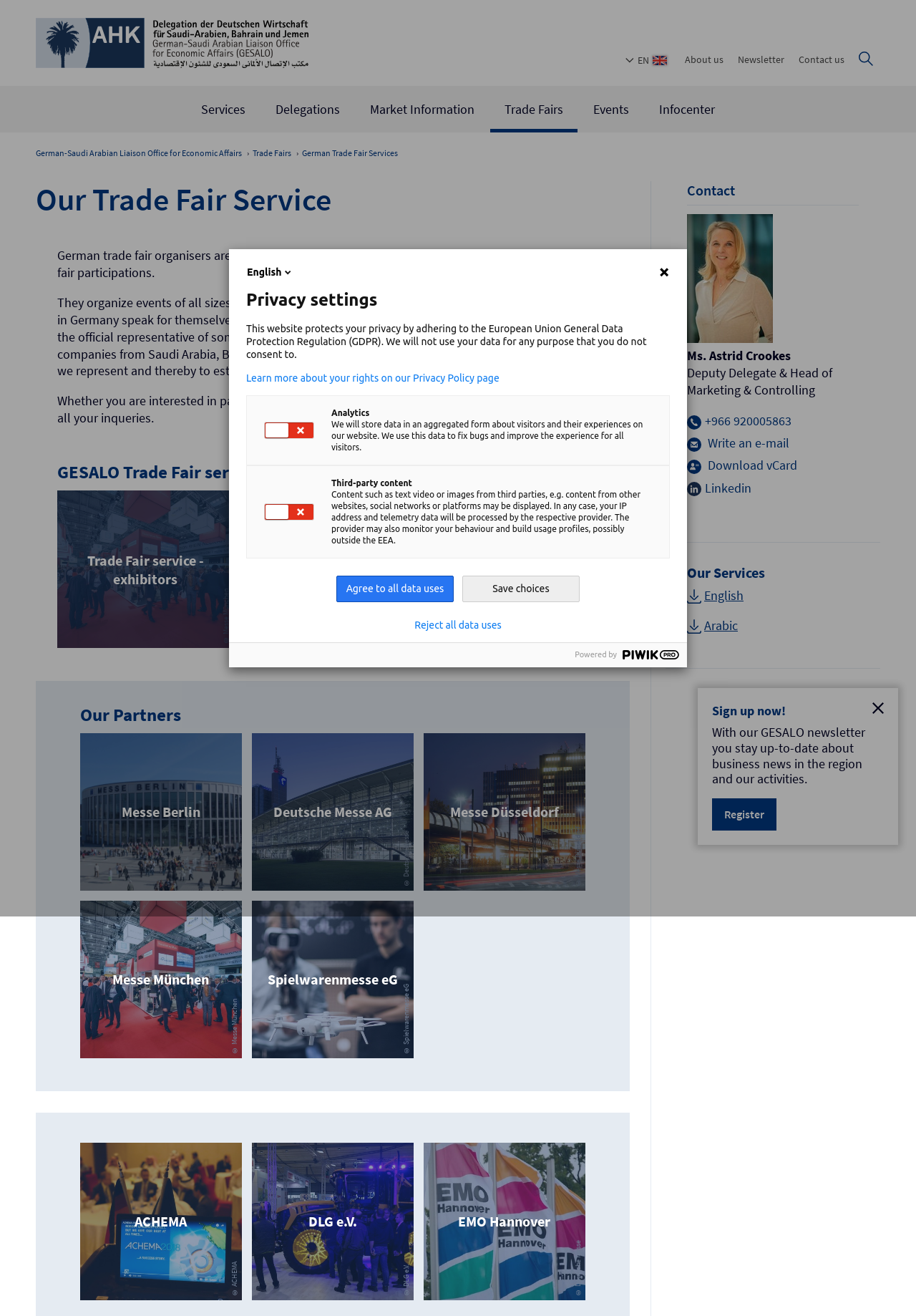Specify the bounding box coordinates of the element's region that should be clicked to achieve the following instruction: "Click the Search button". The bounding box coordinates consist of four float numbers between 0 and 1, in the format [left, top, right, bottom].

[0.93, 0.034, 0.961, 0.055]